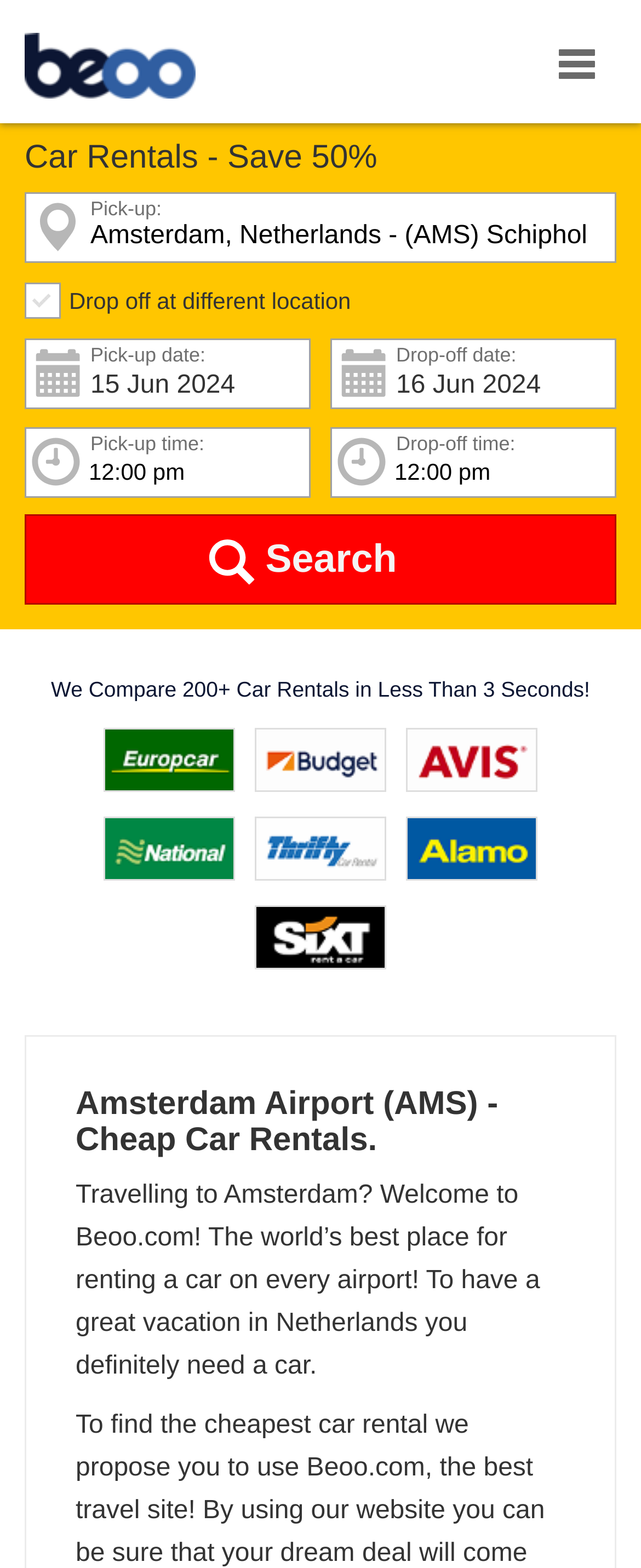Locate and extract the headline of this webpage.

Car Rentals - Save 50%